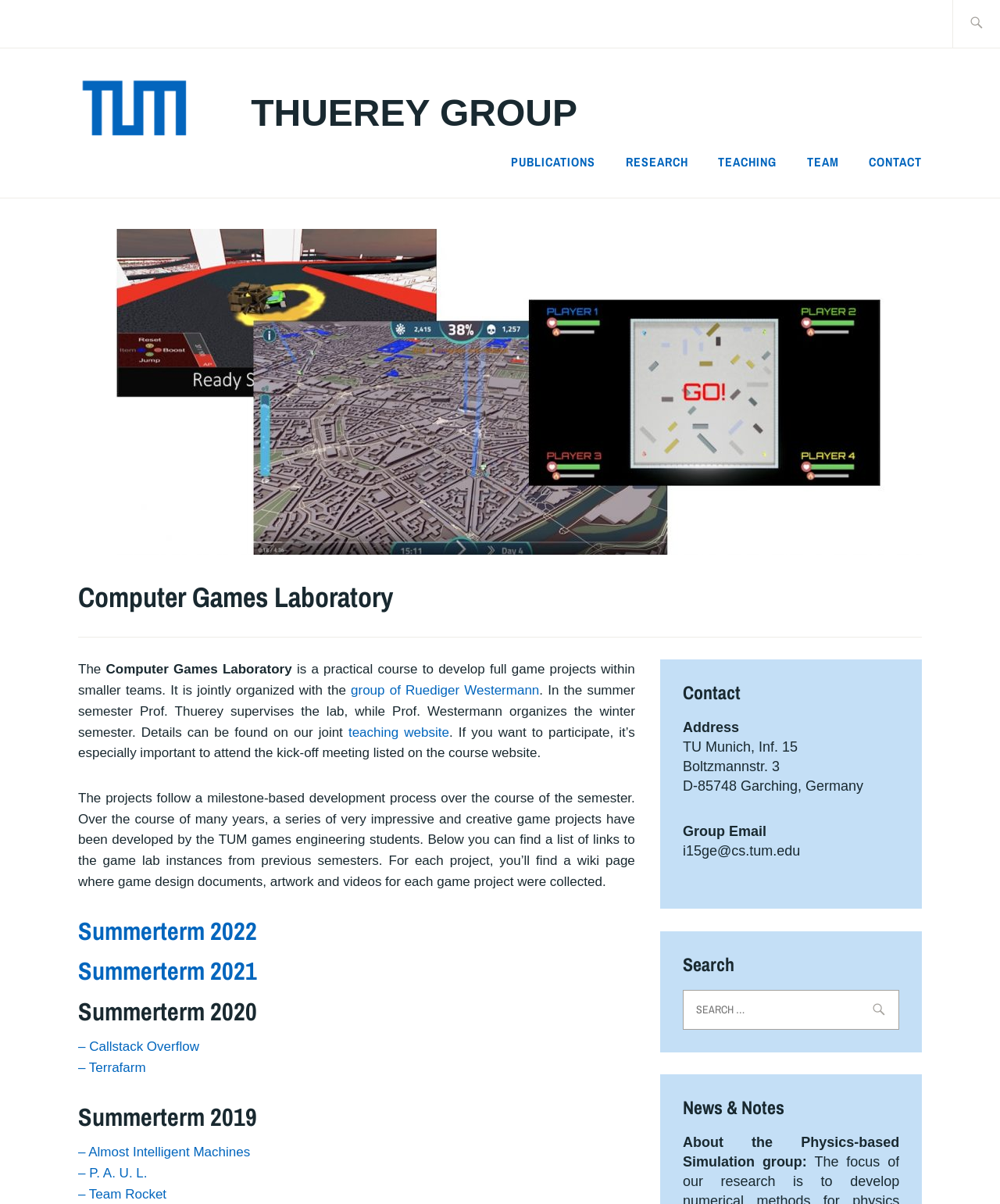What is the name of the university where the laboratory is located?
Kindly answer the question with as much detail as you can.

The name of the university can be found in the 'Contact' section of the webpage. The 'Contact' section has a heading element with the text 'Contact' and a child element with the text 'TU Munich, Inf. 15'. Therefore, the answer is TU Munich.